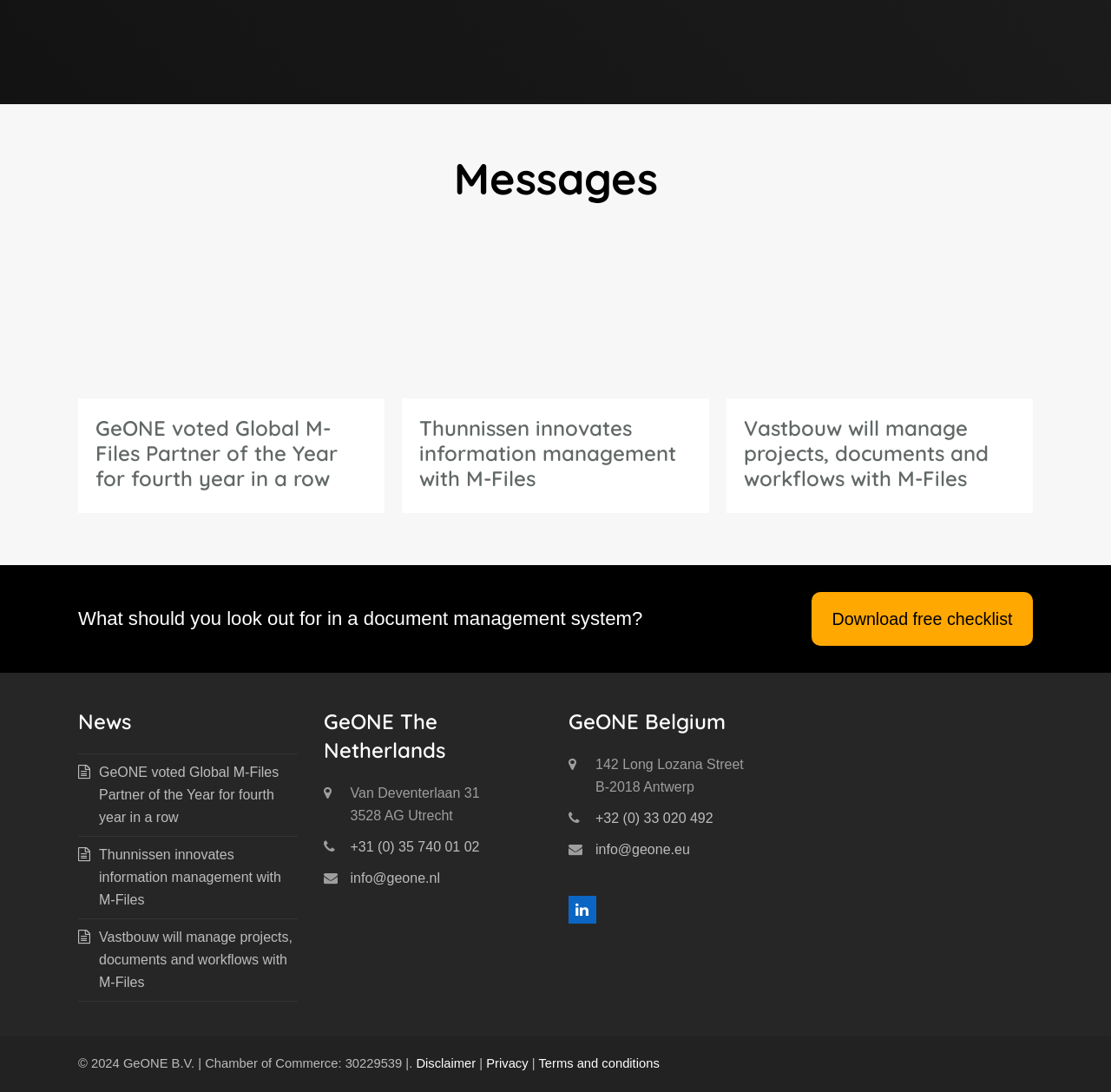What is the name of the company that will manage projects, documents, and workflows with M-Files?
Using the visual information from the image, give a one-word or short-phrase answer.

Vastbouw